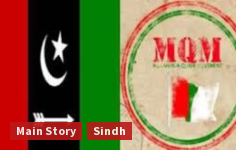Generate a complete and detailed caption for the image.

The image features the symbols of two prominent political parties in Pakistan: the Pakistan People's Party (PPP) and the Muttahida Qaumi Movement (MQM). On the left side, the PPP's flag displays a combination of black, green, and a white crescent with a star, representing its progressive agenda. To the right, the MQM emblem showcases a stylized stamp featuring its acronym in red, alongside a national flag design reflecting its political stance. Below the graphic, there are links labeled "Main Story" and "Sindh," indicating relevant articles that provide further insights into the political dynamics and recent developments between these parties.